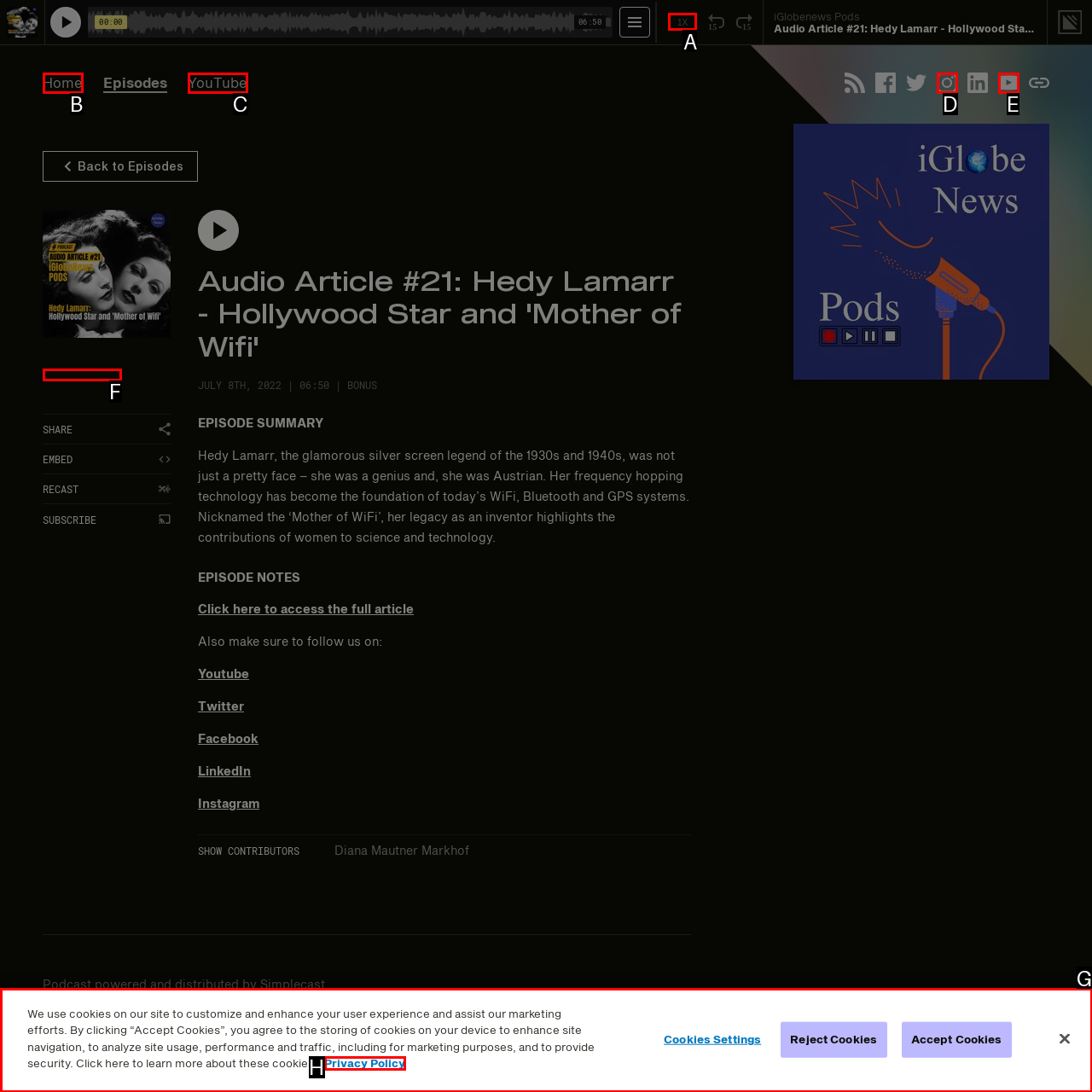Which lettered option should be clicked to achieve the task: Toggle speed? Choose from the given choices.

A